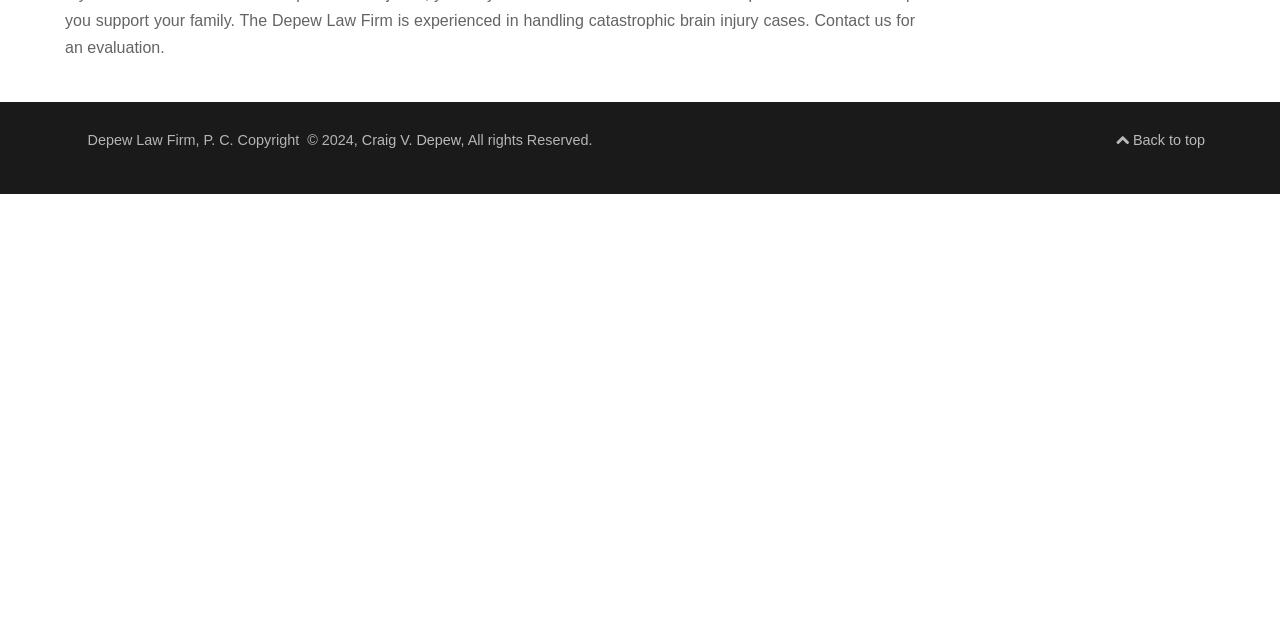Using the provided element description, identify the bounding box coordinates as (top-left x, top-left y, bottom-right x, bottom-right y). Ensure all values are between 0 and 1. Description: Craig V. Depew

[0.283, 0.205, 0.36, 0.23]